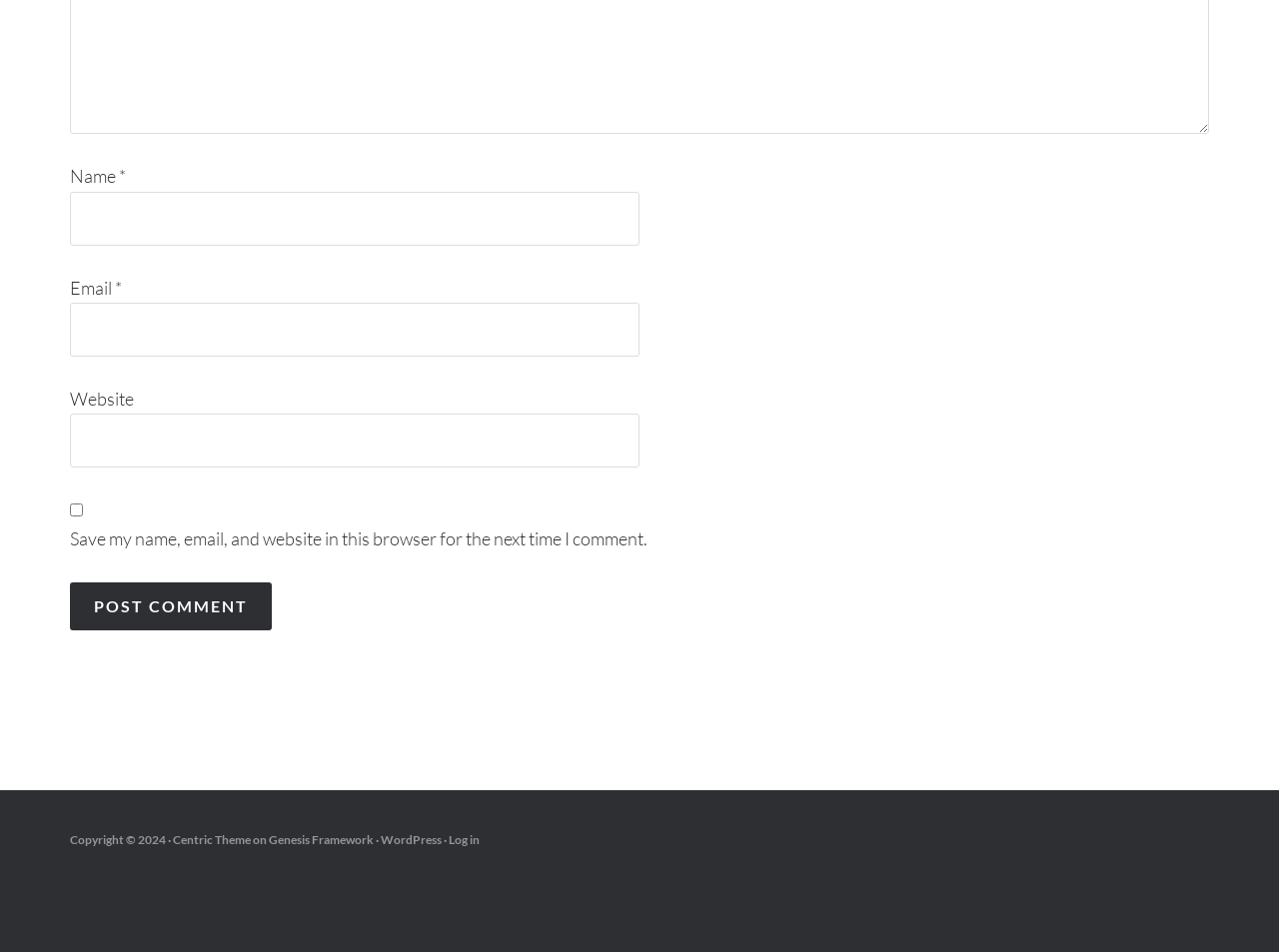Identify the bounding box coordinates of the region I need to click to complete this instruction: "Visit the WordPress website".

[0.298, 0.874, 0.345, 0.889]